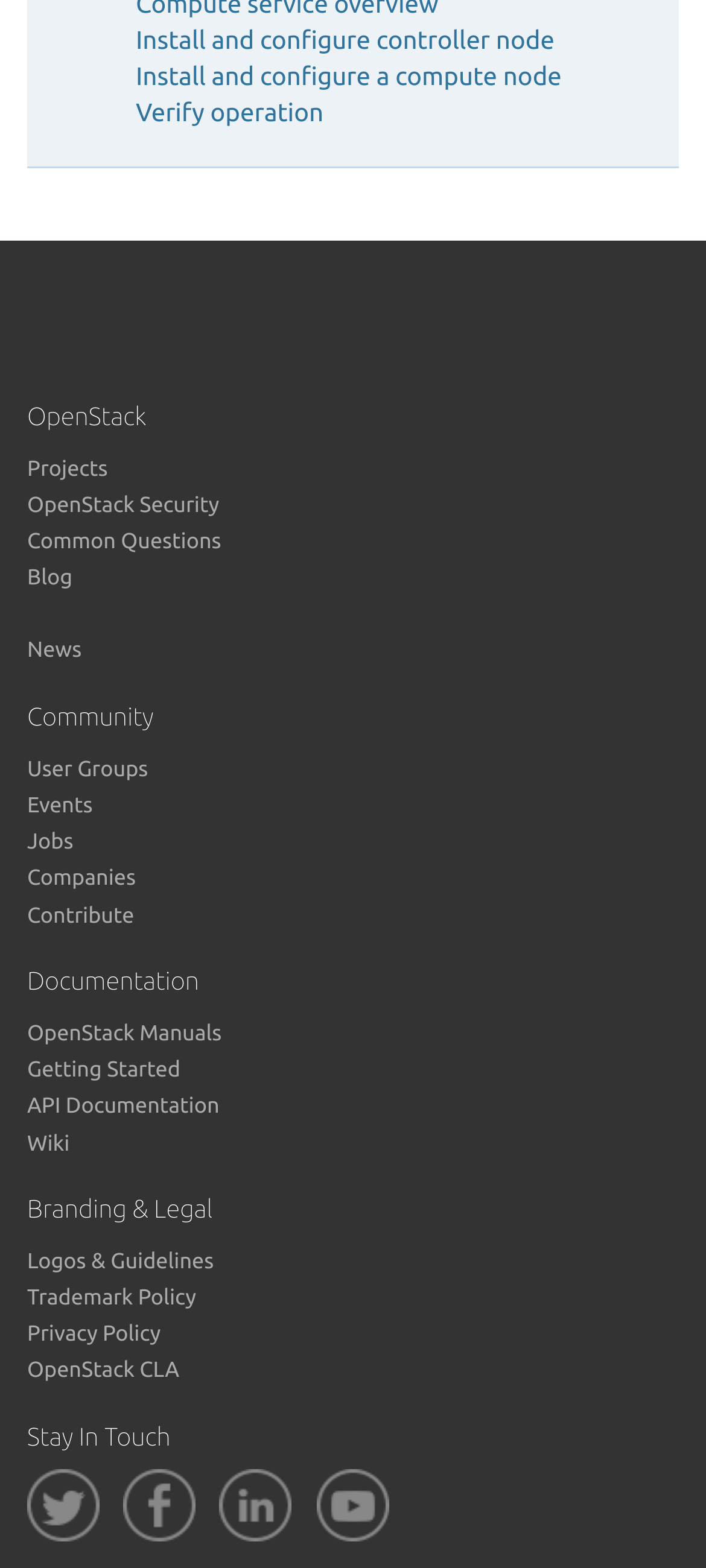Respond with a single word or phrase to the following question: How many headings are there on the webpage?

5